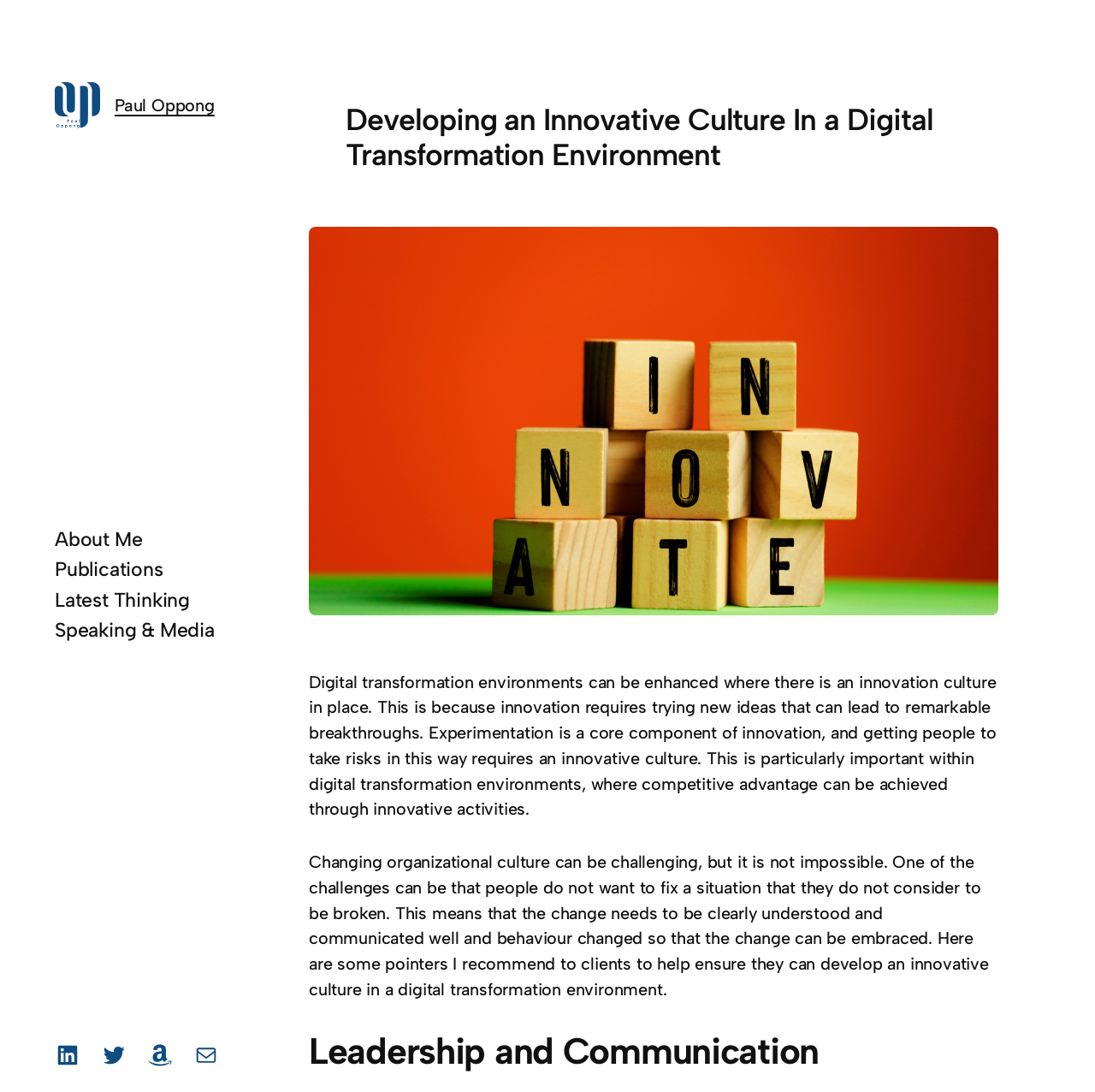What is the main topic of this webpage?
Using the image, elaborate on the answer with as much detail as possible.

Based on the webpage content, the main topic is about developing an innovative culture in a digital transformation environment, which is evident from the heading and the static text descriptions.